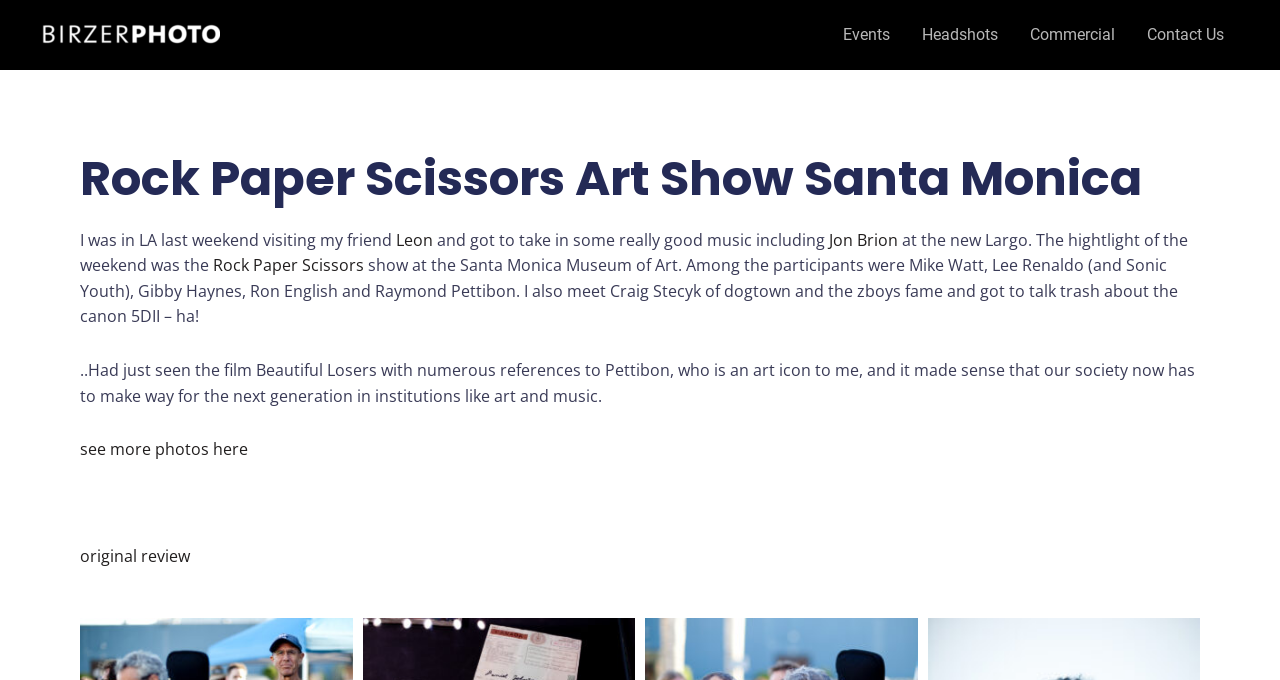Determine the bounding box coordinates for the HTML element mentioned in the following description: "title="croppedcroppedBPLogoHorizREVLGpng | Birzer Photo Inc"". The coordinates should be a list of four floats ranging from 0 to 1, represented as [left, top, right, bottom].

[0.031, 0.033, 0.172, 0.065]